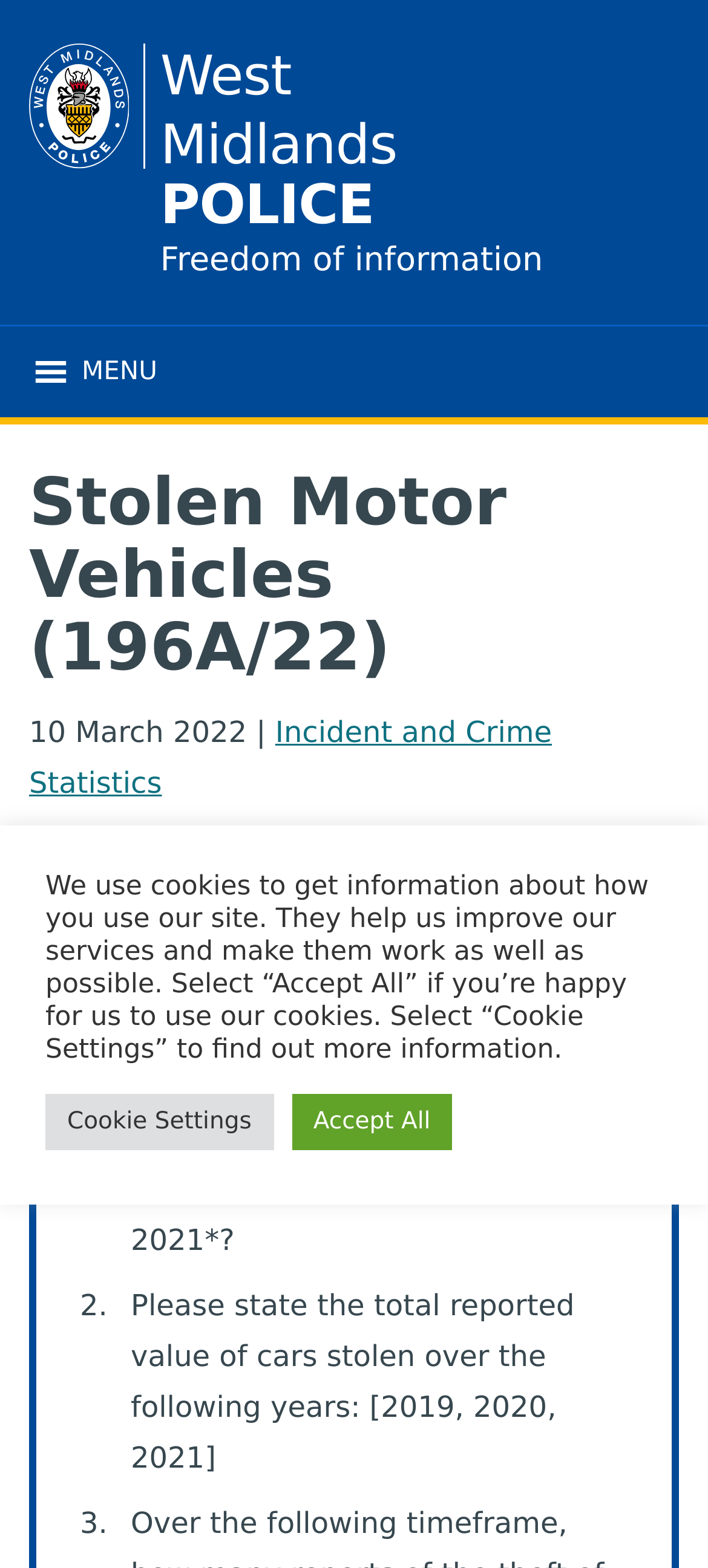What is the topic of the request?
Could you give a comprehensive explanation in response to this question?

I determined the topic of the request by looking at the heading of the request section, which is 'Stolen Motor Vehicles (196A/22)'. This suggests that the request is related to stolen motor vehicles.